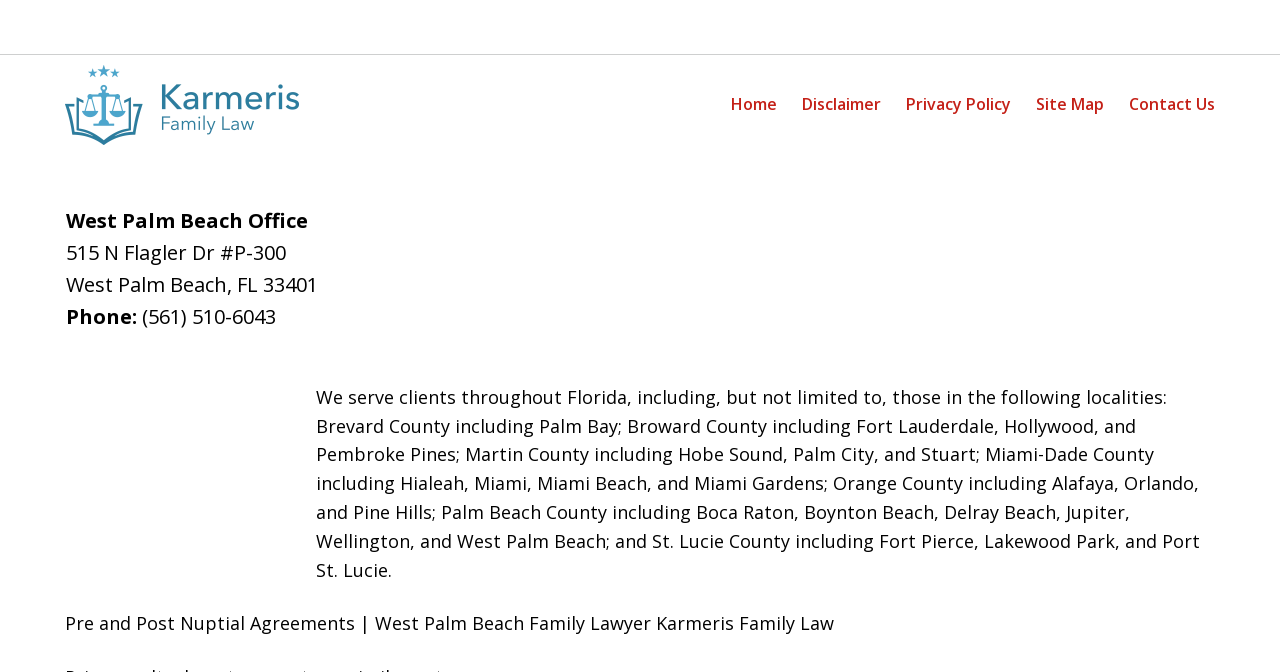Please provide a detailed answer to the question below based on the screenshot: 
What is the name of the law firm?

The name of the law firm can be found in the top-left corner of the webpage, where it says 'Karmeris Family Law' in a link element.